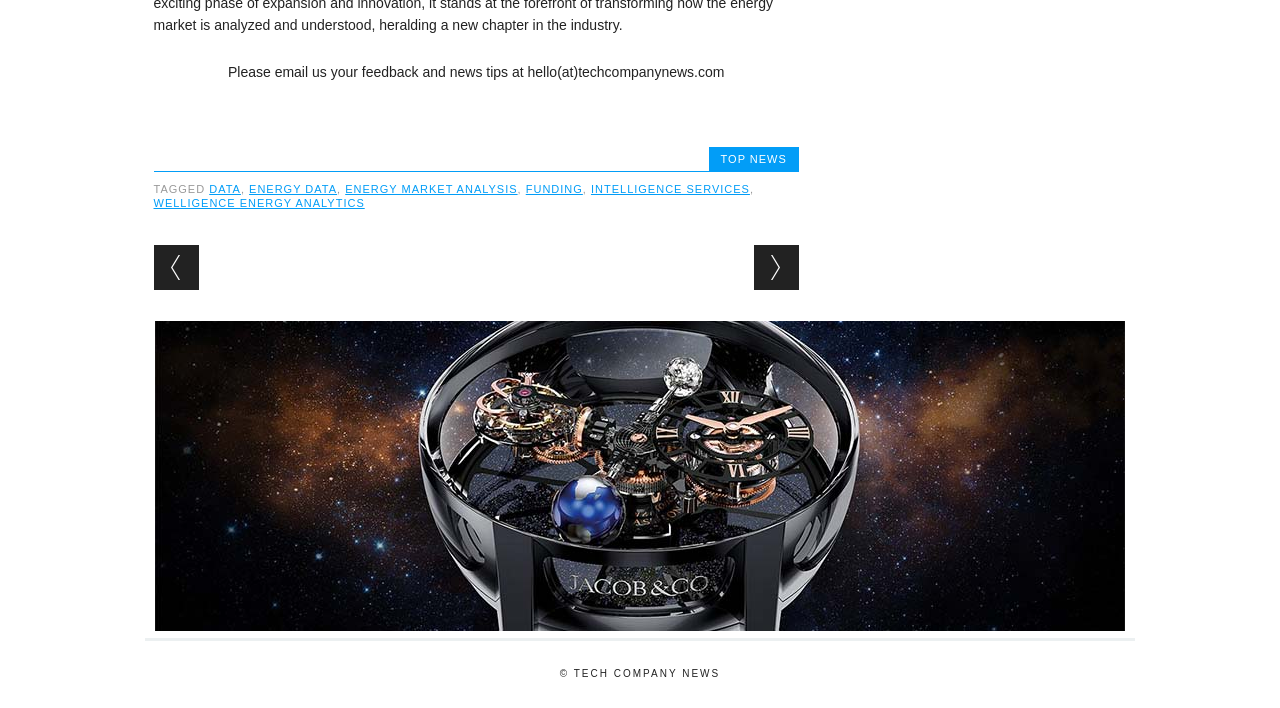Locate the bounding box coordinates of the element to click to perform the following action: 'Email feedback and news tips'. The coordinates should be given as four float values between 0 and 1, in the form of [left, top, right, bottom].

[0.178, 0.09, 0.566, 0.113]